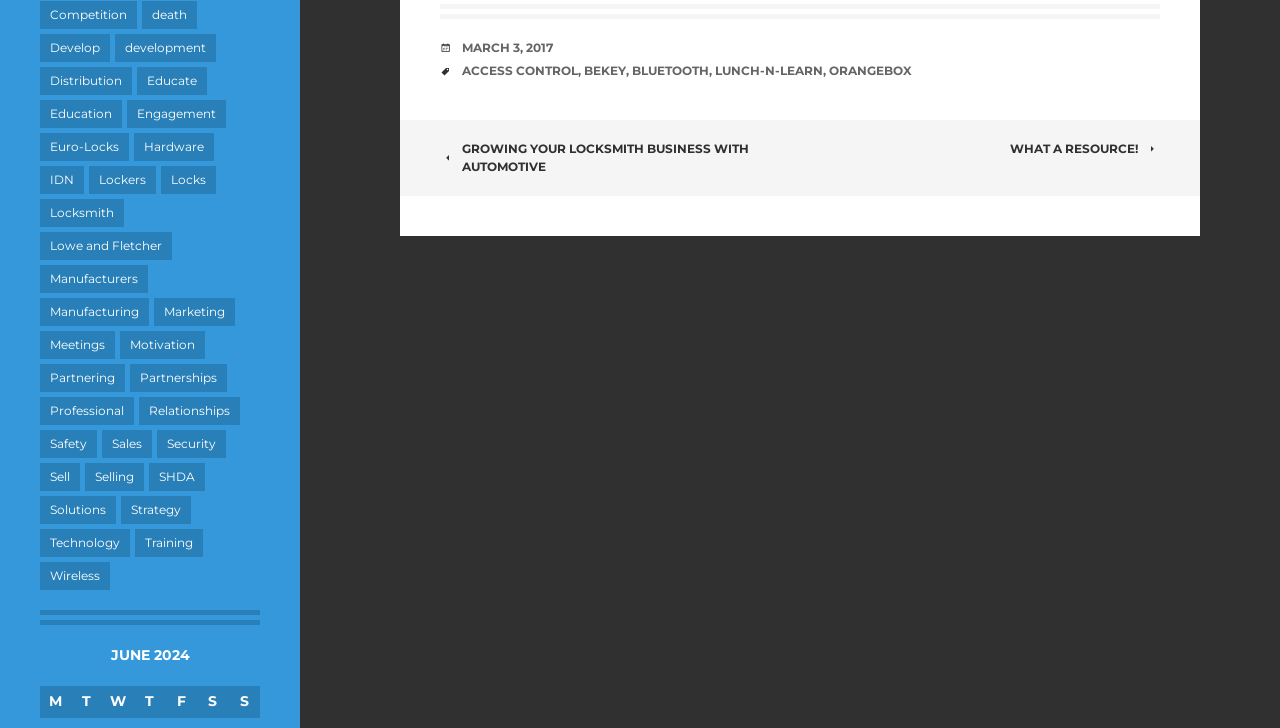Specify the bounding box coordinates of the area to click in order to follow the given instruction: "Read the post about GROWING YOUR LOCKSMITH BUSINESS WITH AUTOMOTIVE."

[0.344, 0.192, 0.625, 0.242]